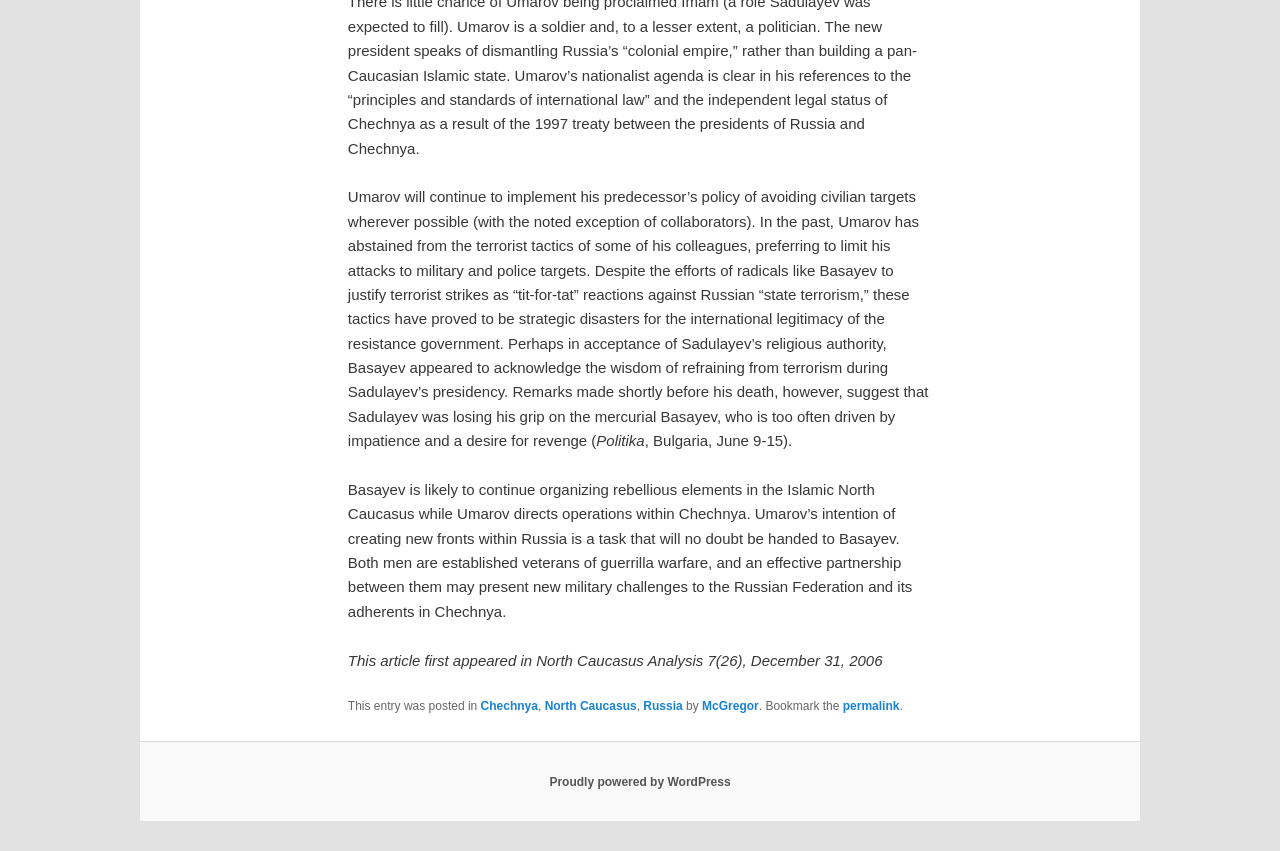When was the article published?
From the image, respond using a single word or phrase.

December 31, 2006